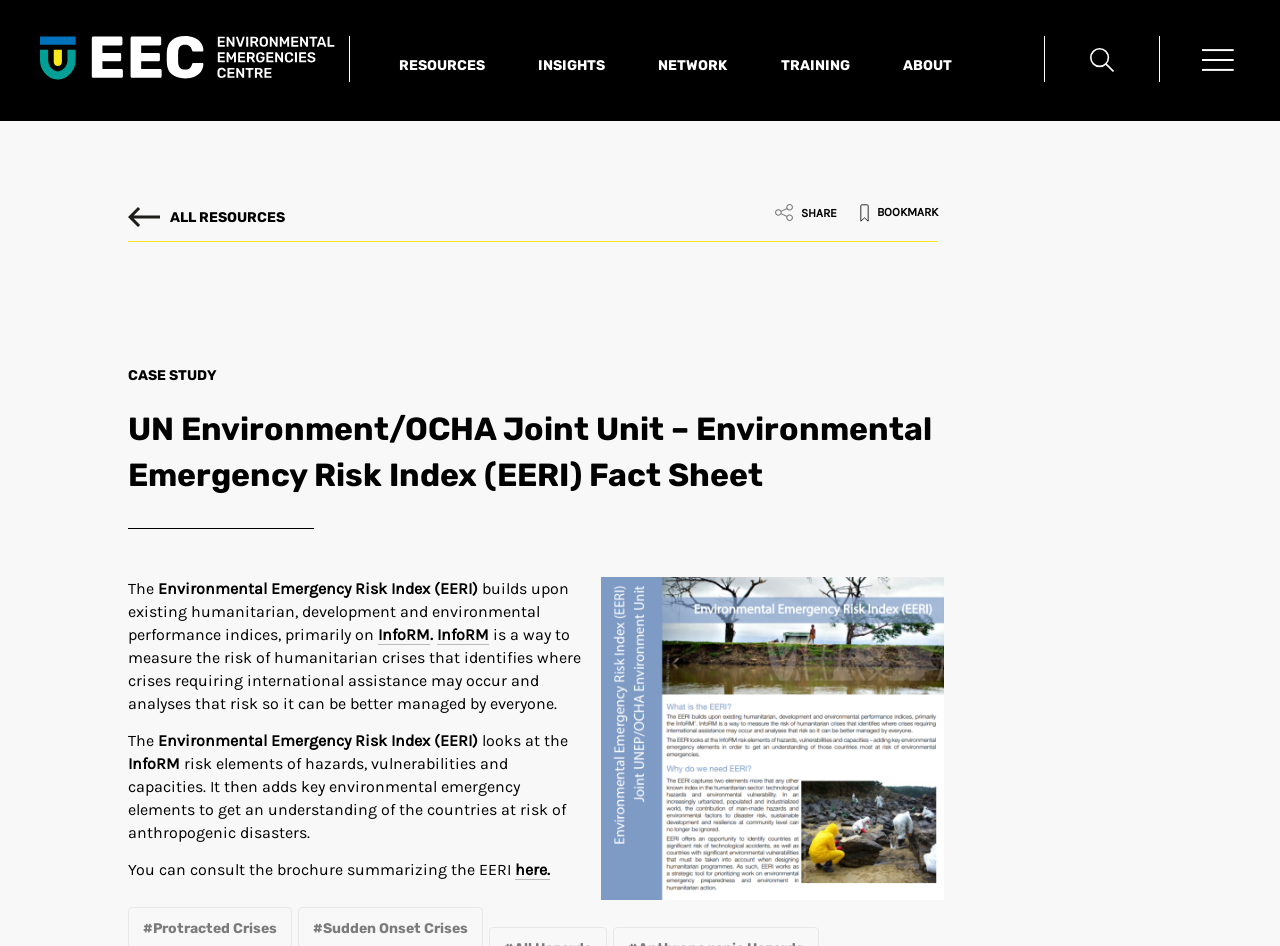Determine the bounding box coordinates of the section to be clicked to follow the instruction: "Open the search menu". The coordinates should be given as four float numbers between 0 and 1, formatted as [left, top, right, bottom].

[0.816, 0.038, 0.905, 0.087]